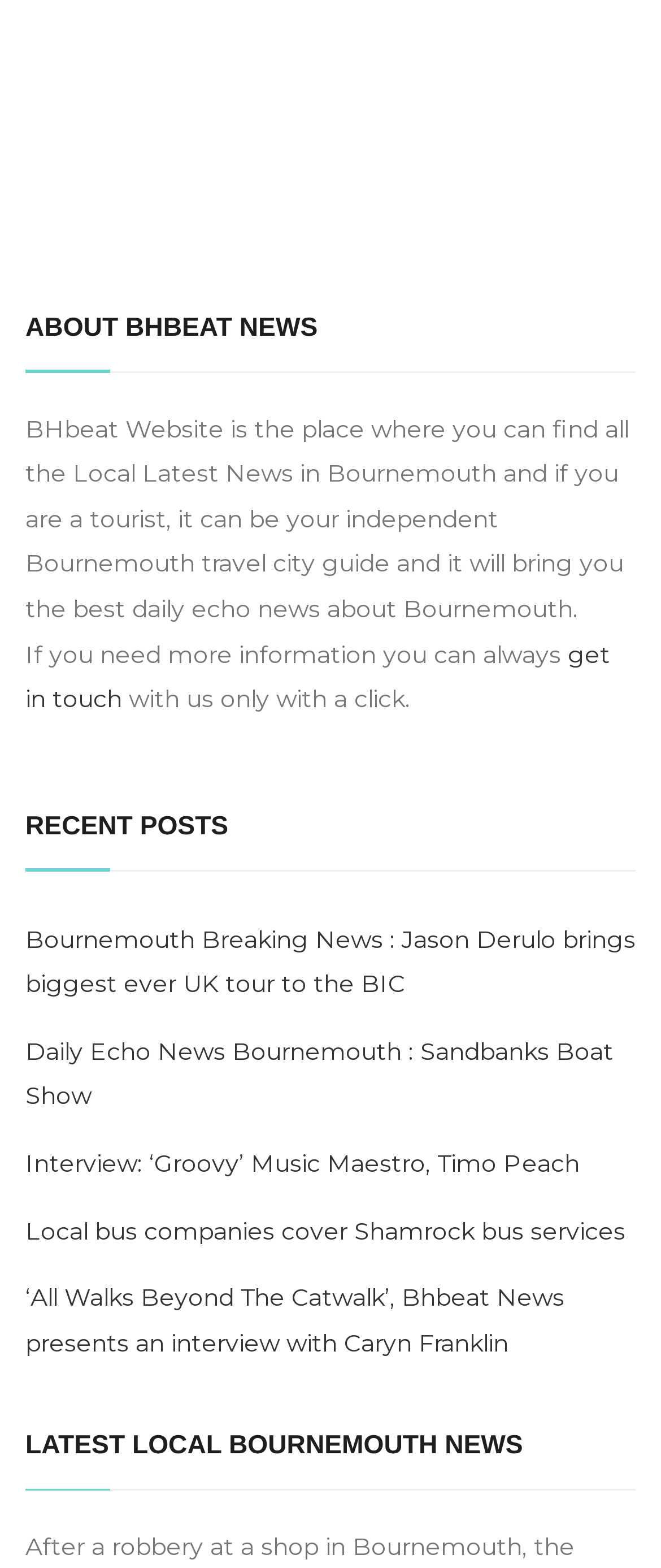Determine the bounding box coordinates for the clickable element to execute this instruction: "Read the 'IS BITCOIN MOTION A SCAM?' heading". Provide the coordinates as four float numbers between 0 and 1, i.e., [left, top, right, bottom].

None